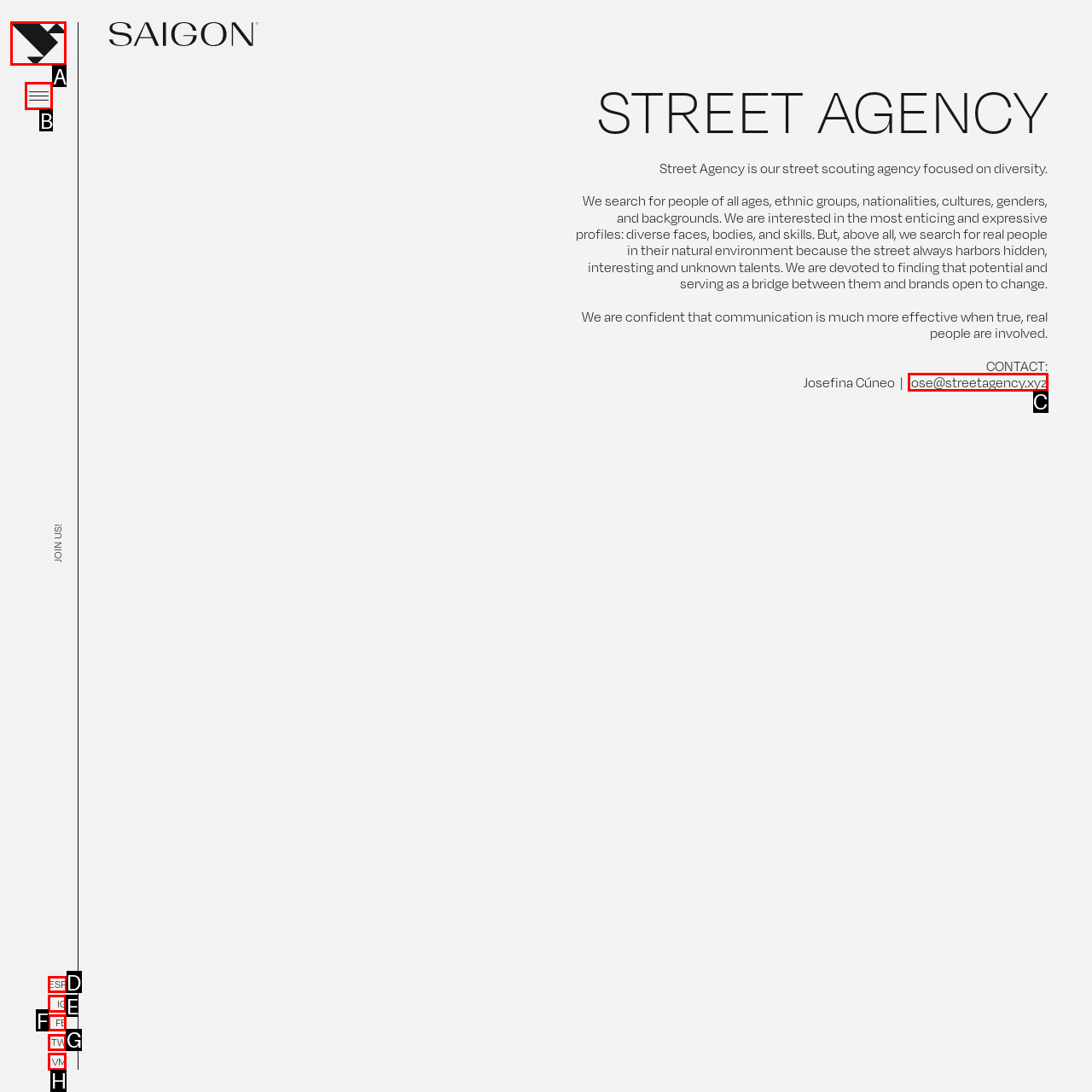Select the appropriate bounding box to fulfill the task: Scroll to the top of the page Respond with the corresponding letter from the choices provided.

None